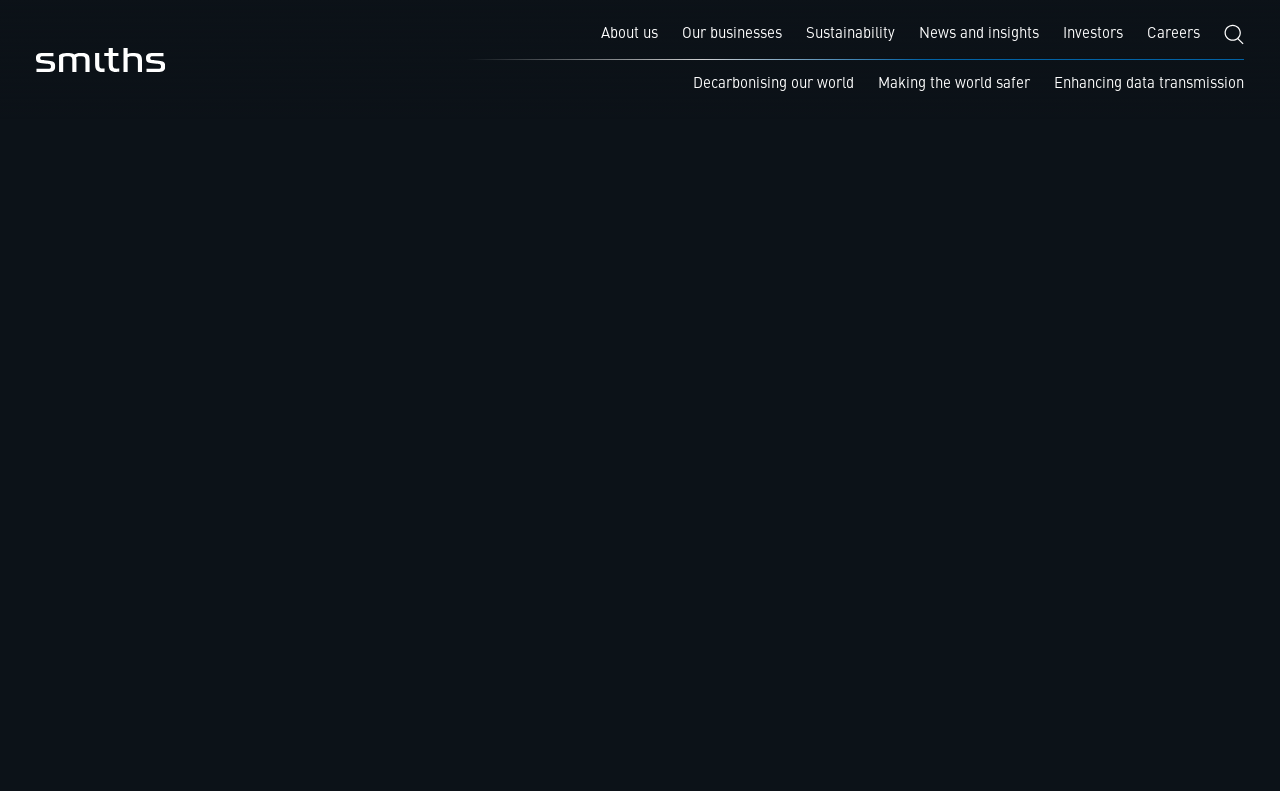What is the first link in the navigation breadcrumb?
Please give a well-detailed answer to the question.

I examined the navigation breadcrumb element and found the first link element with the description 'Home'. Its bounding box coordinates are [0.028, 0.494, 0.056, 0.515], which indicates it is located at the top of the breadcrumb navigation.